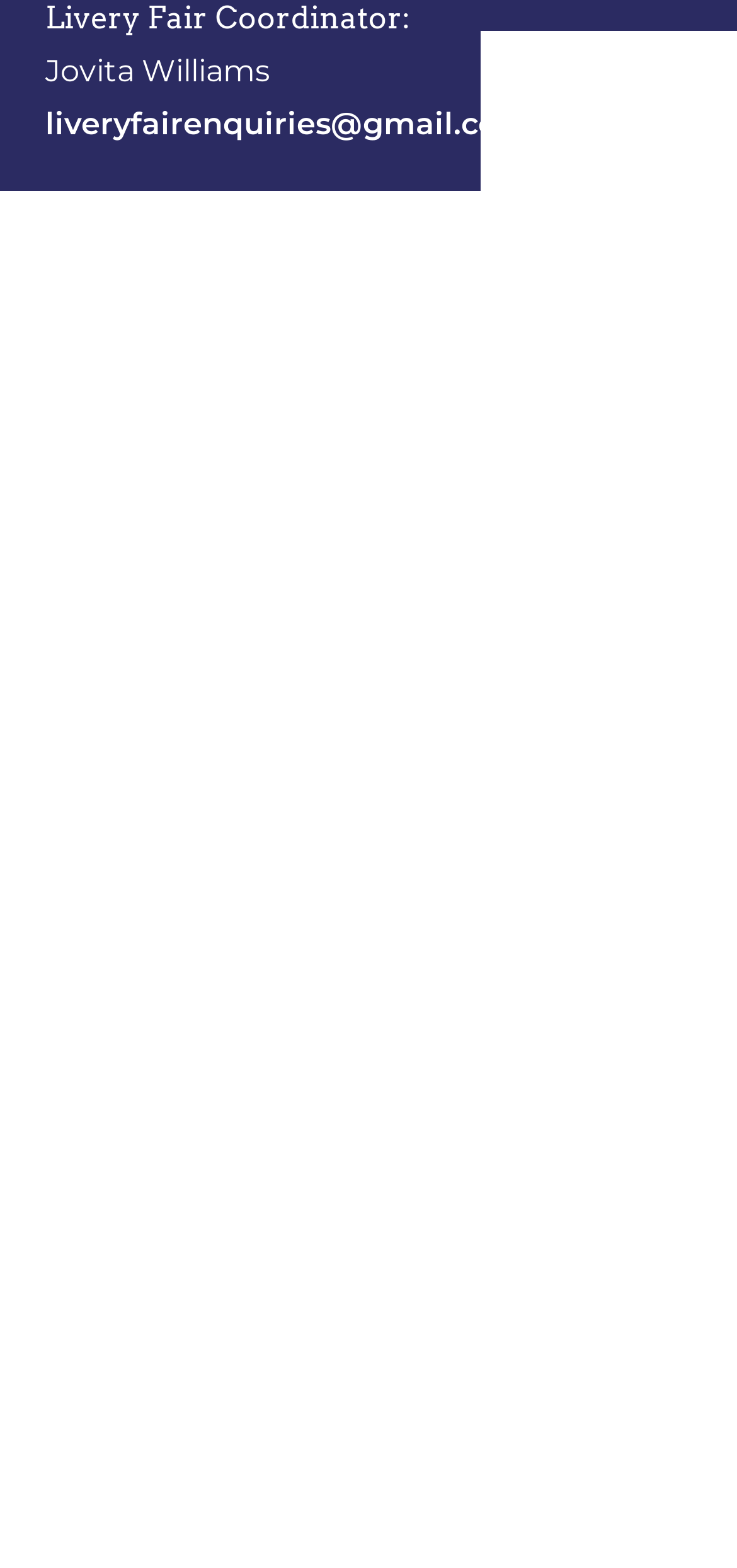What is the copyright year of the website?
Look at the screenshot and give a one-word or phrase answer.

2024